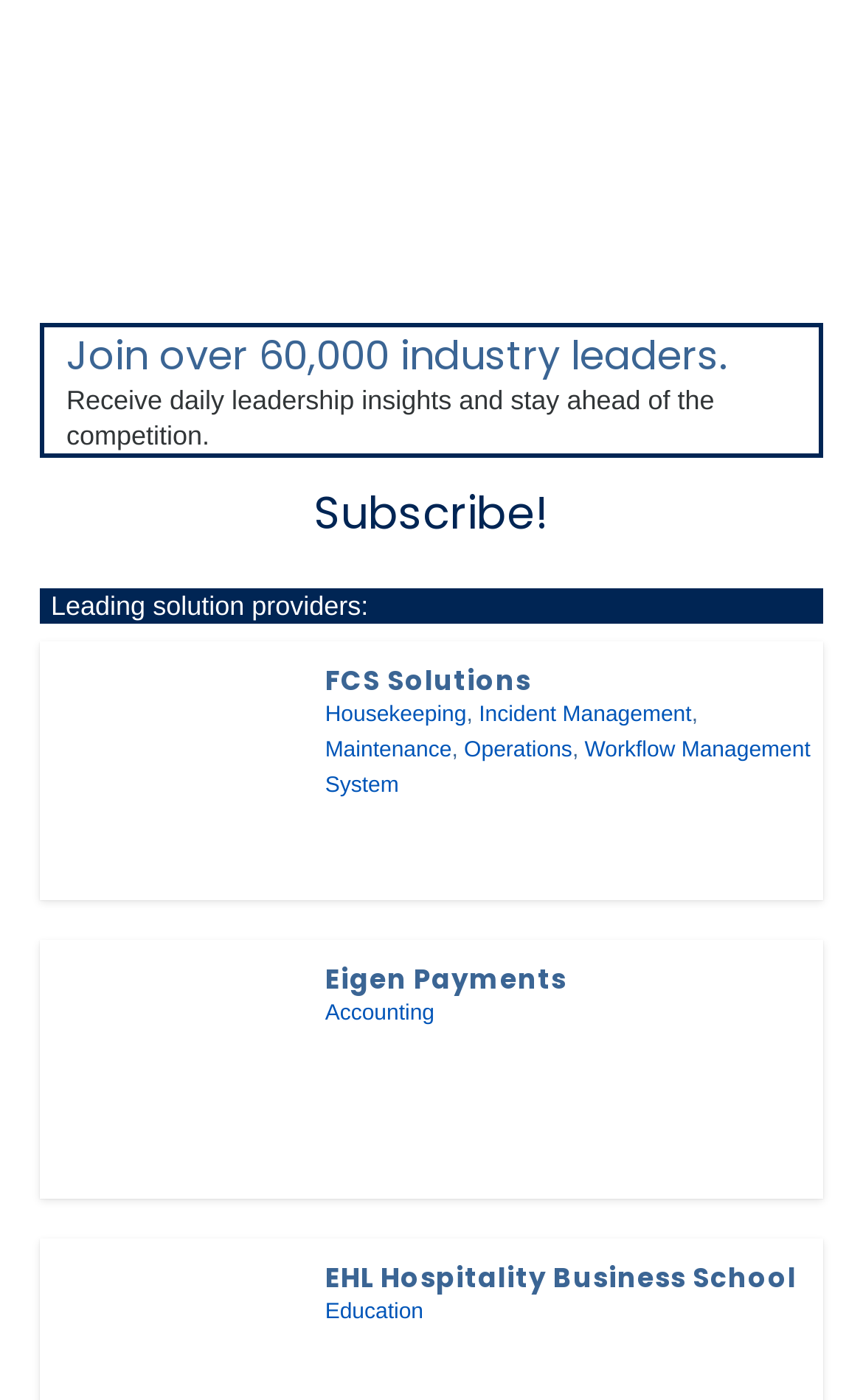Please predict the bounding box coordinates of the element's region where a click is necessary to complete the following instruction: "Subscribe to daily leadership insights". The coordinates should be represented by four float numbers between 0 and 1, i.e., [left, top, right, bottom].

[0.364, 0.345, 0.636, 0.389]